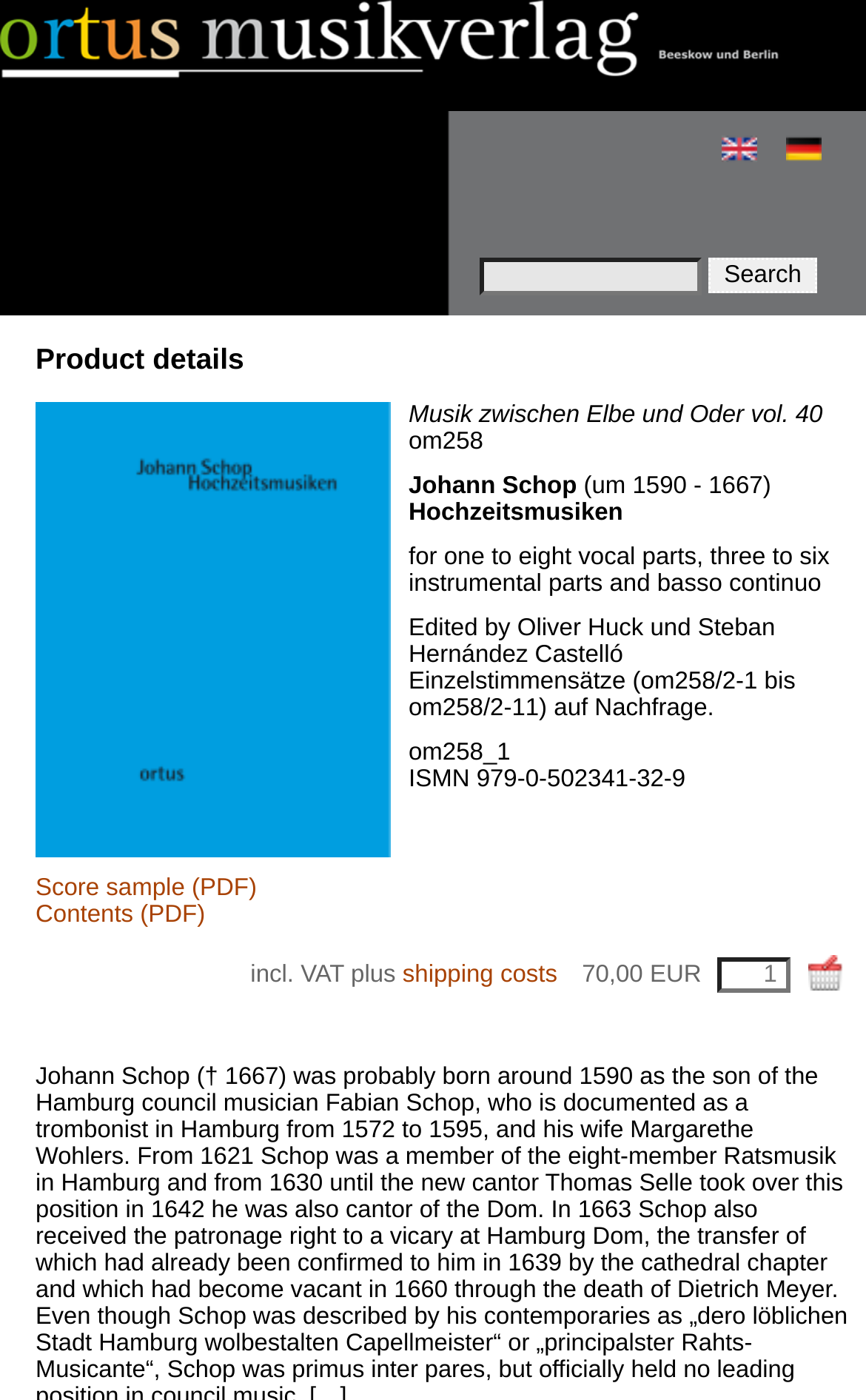Locate the bounding box coordinates for the element described below: "Score sample (PDF)". The coordinates must be four float values between 0 and 1, formatted as [left, top, right, bottom].

[0.041, 0.626, 0.297, 0.645]